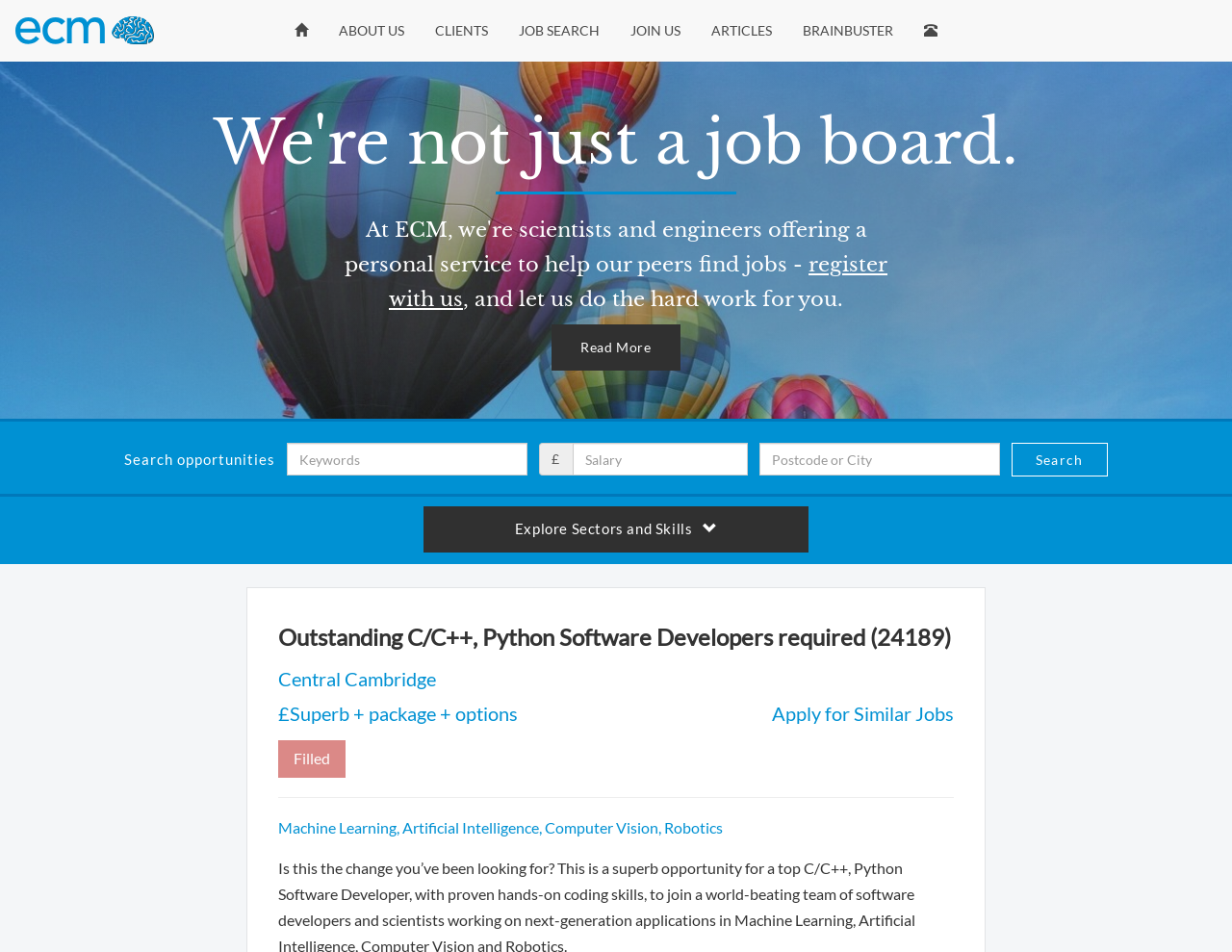Determine the coordinates of the bounding box for the clickable area needed to execute this instruction: "Sign in".

None